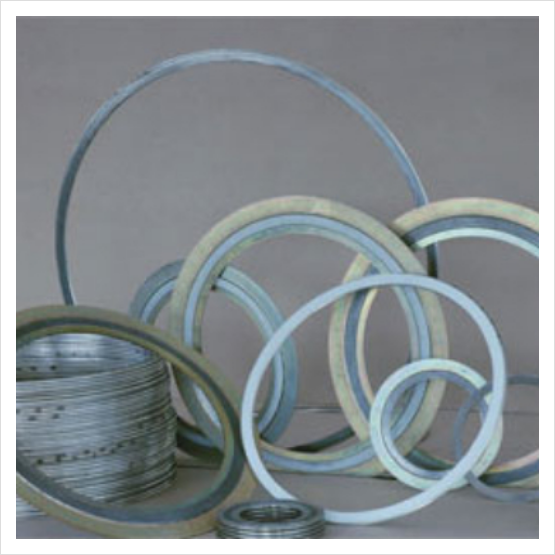What is the purpose of the gaskets?
Using the image as a reference, answer with just one word or a short phrase.

Sealing applications